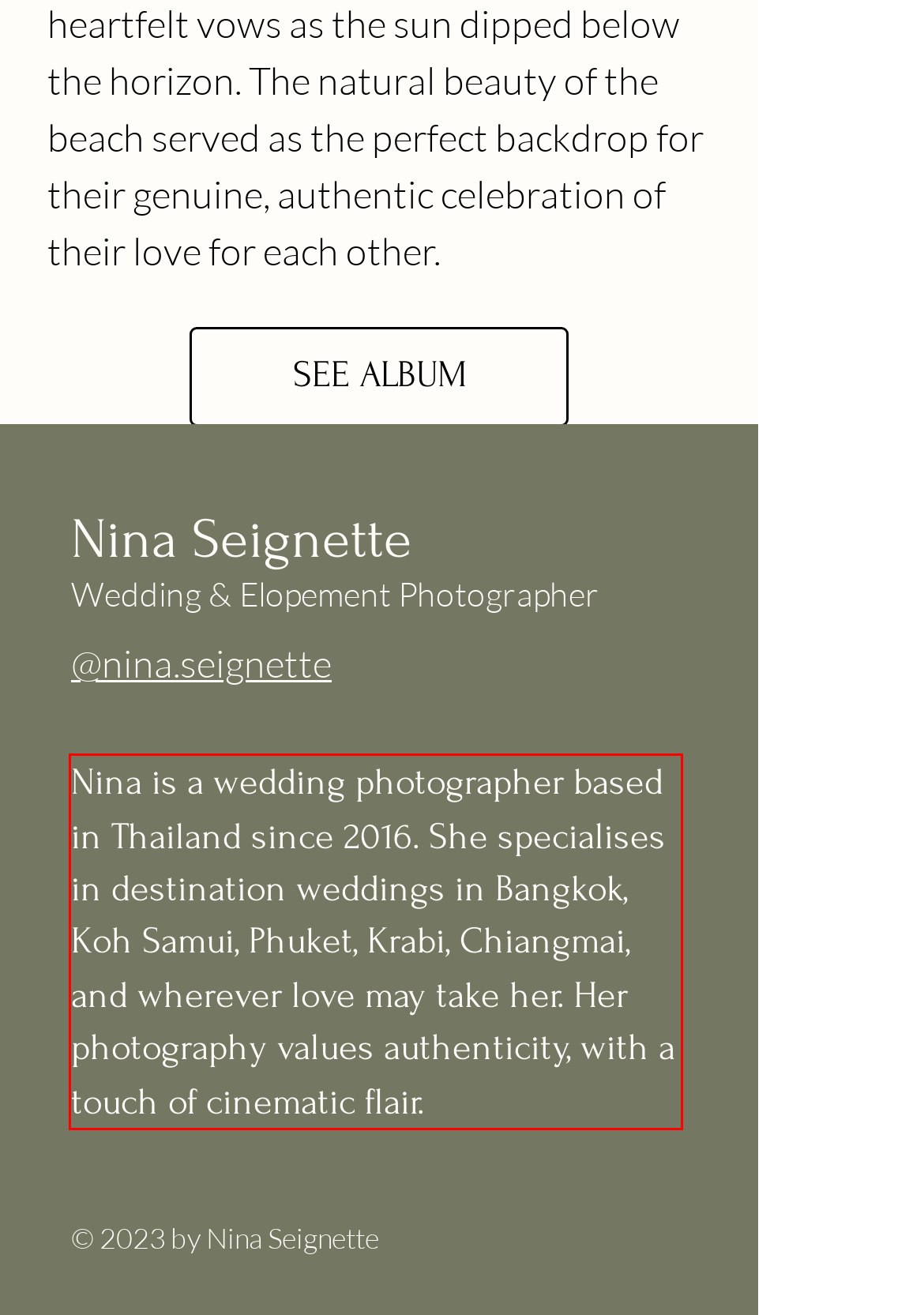Examine the screenshot of the webpage, locate the red bounding box, and perform OCR to extract the text contained within it.

Nina is a wedding photographer based in Thailand since 2016. She specialises in destination weddings in Bangkok, Koh Samui, Phuket, Krabi, Chiangmai, and wherever love may take her. Her photography values authenticity, with a touch of cinematic flair.